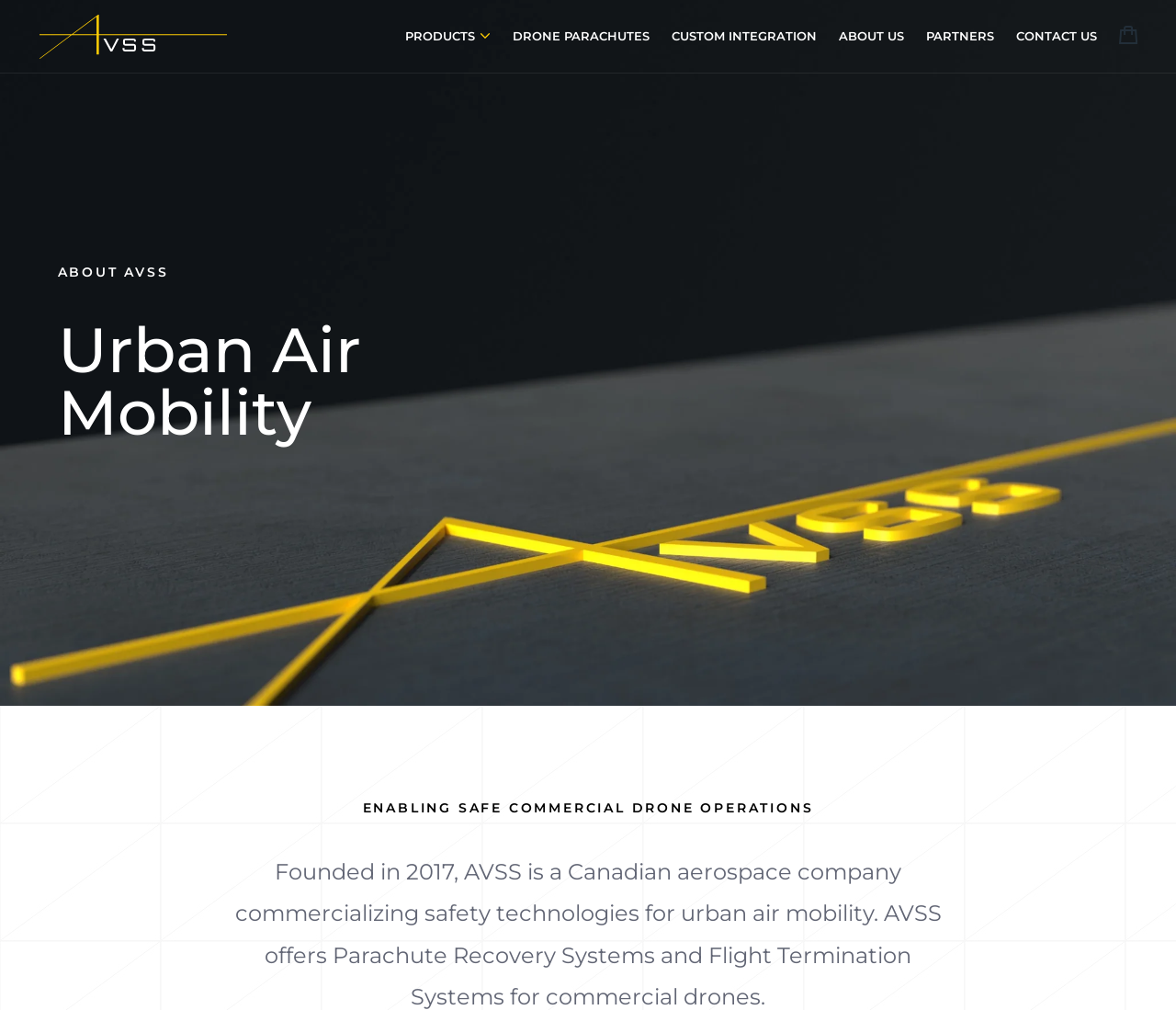Please provide a detailed answer to the question below based on the screenshot: 
What is the company name?

The company name is obtained from the link 'AVSS' at the top left corner of the webpage, which is also the first link in the navigation menu.